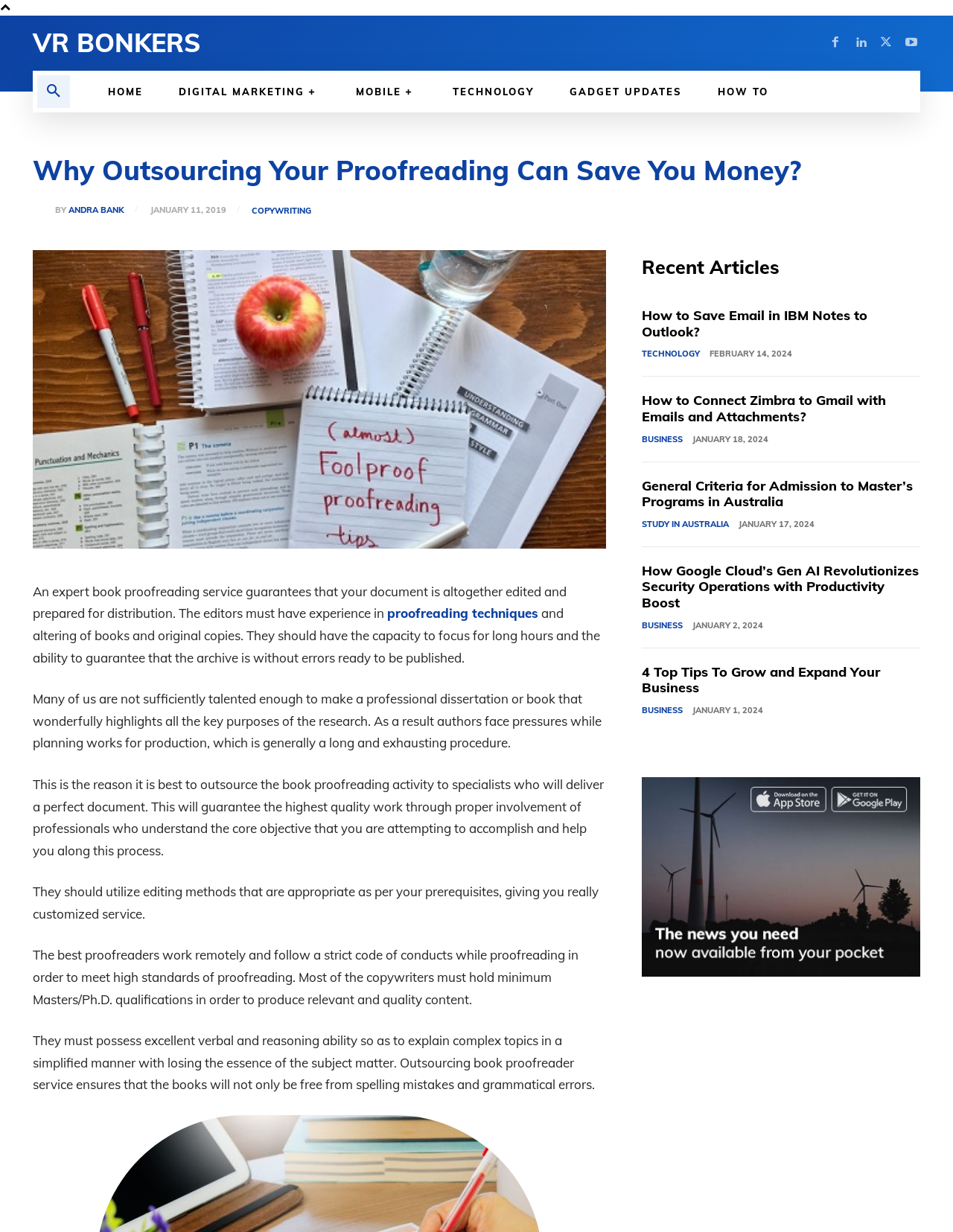Please find the bounding box coordinates of the element that must be clicked to perform the given instruction: "Click on the 'COPYWRITING' link". The coordinates should be four float numbers from 0 to 1, i.e., [left, top, right, bottom].

[0.264, 0.168, 0.327, 0.174]